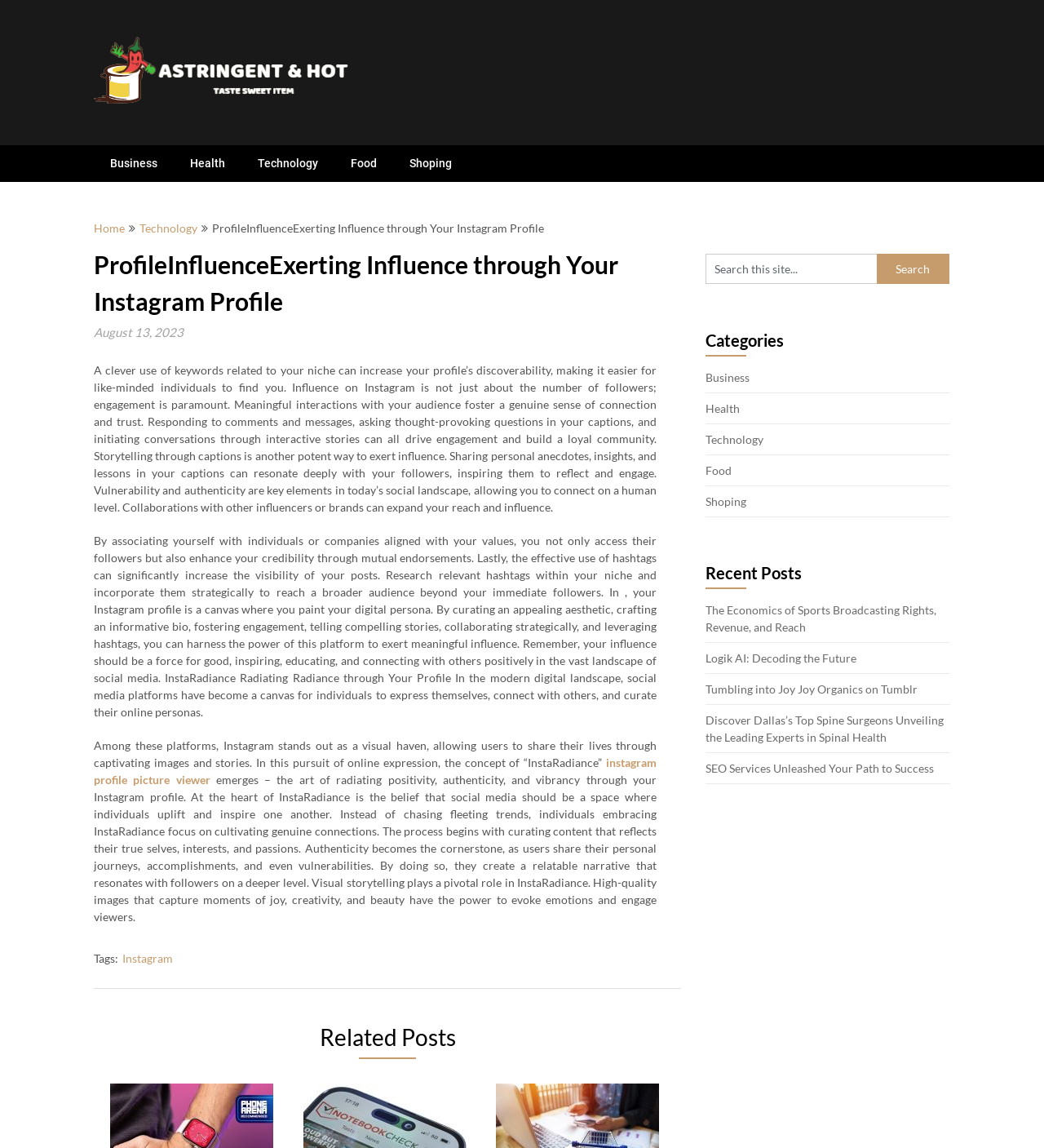Could you provide the bounding box coordinates for the portion of the screen to click to complete this instruction: "Click on the 'Home' link"?

[0.09, 0.192, 0.12, 0.205]